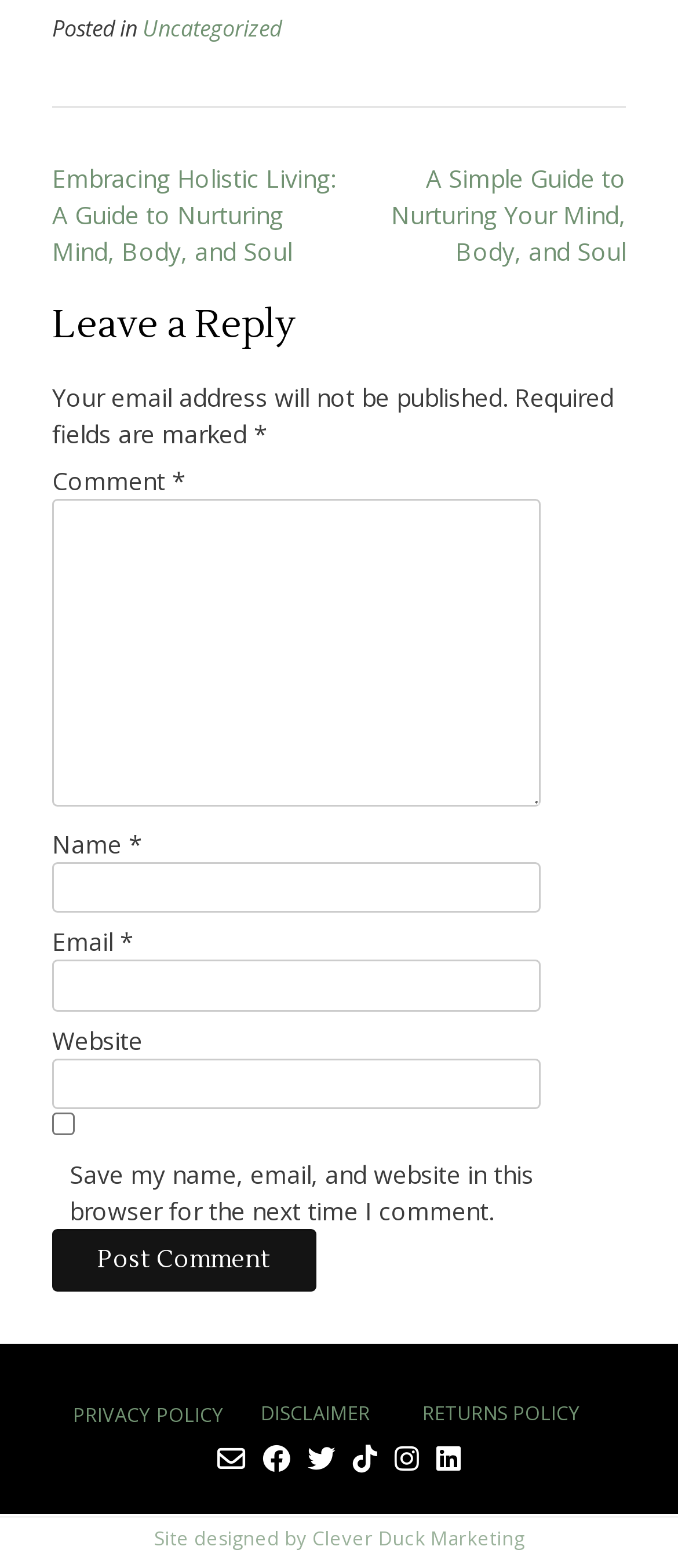What is the purpose of the checkbox 'Save my name, email, and website in this browser for the next time I comment'?
Refer to the screenshot and respond with a concise word or phrase.

Saving comment information